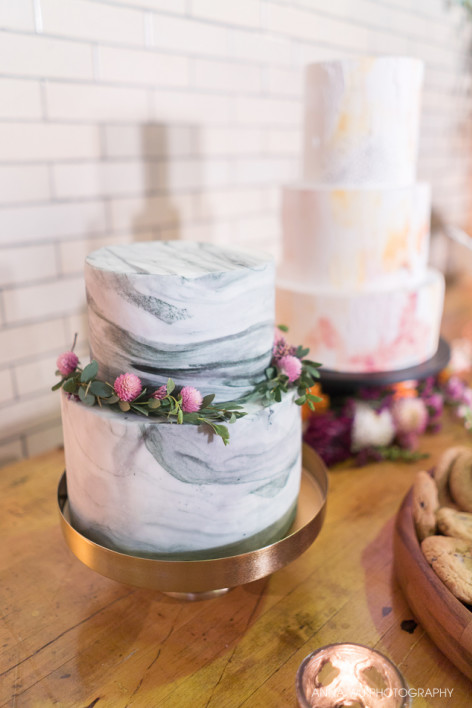Please reply with a single word or brief phrase to the question: 
What is the material of the table where the cakes are presented?

Wooden